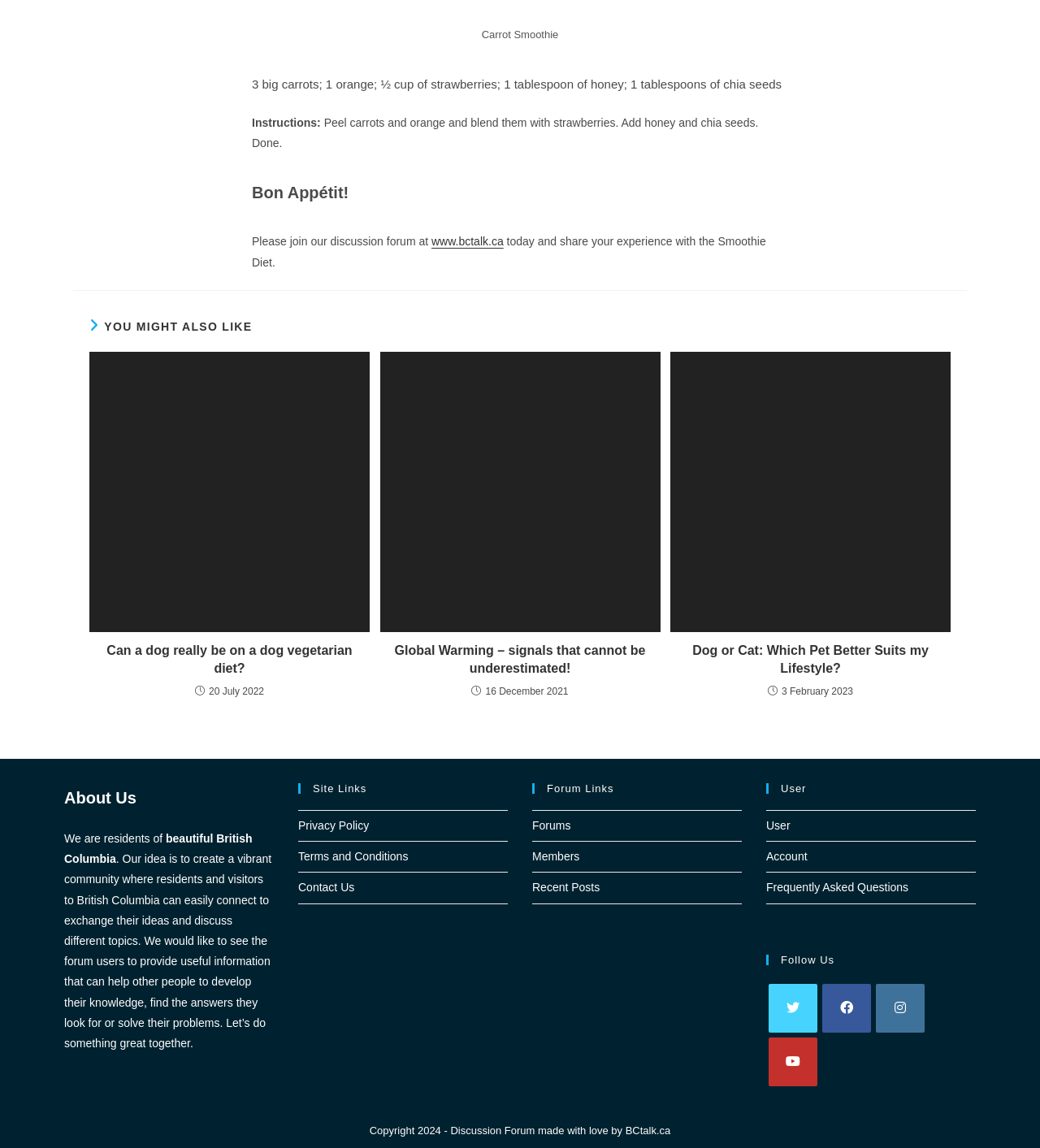Please respond to the question with a concise word or phrase:
What is the copyright year of the website?

2024